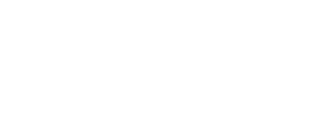Answer this question using a single word or a brief phrase:
What type of readers is the picture book intended for?

Children and young readers